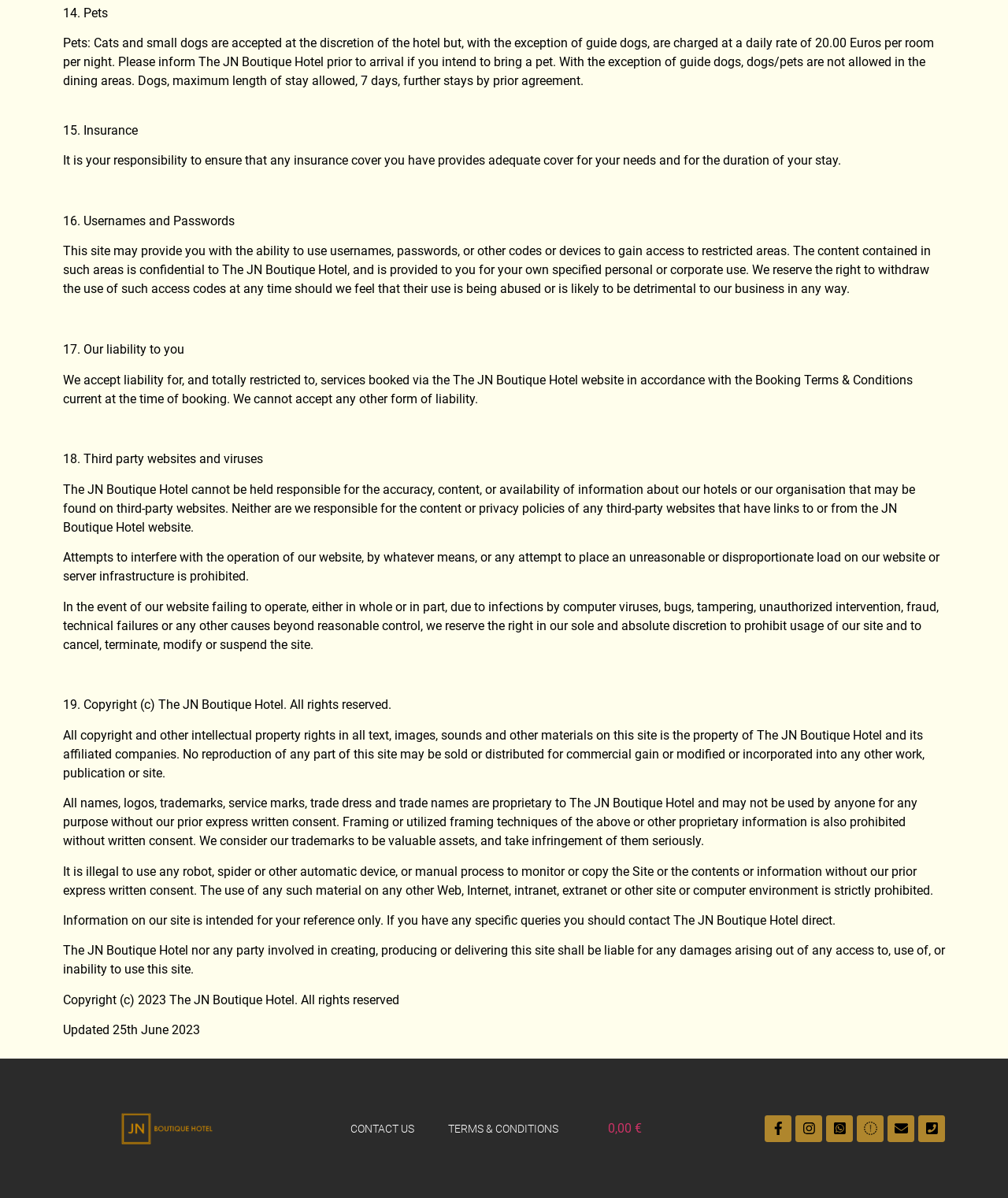Show the bounding box coordinates for the element that needs to be clicked to execute the following instruction: "click CONTACT US". Provide the coordinates in the form of four float numbers between 0 and 1, i.e., [left, top, right, bottom].

[0.348, 0.927, 0.411, 0.957]